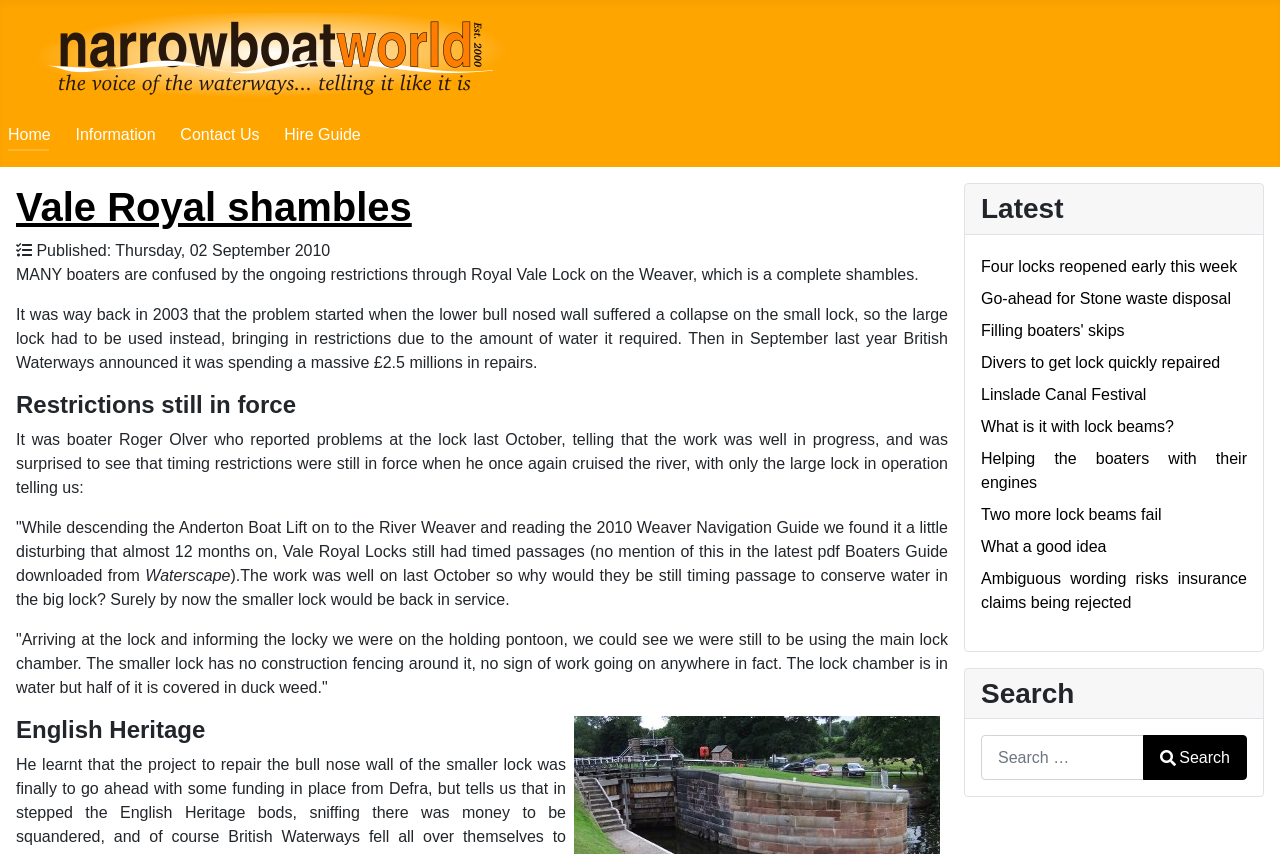Please identify the bounding box coordinates of the area that needs to be clicked to follow this instruction: "Read the article about testing a 220V breaker with multimeter".

None